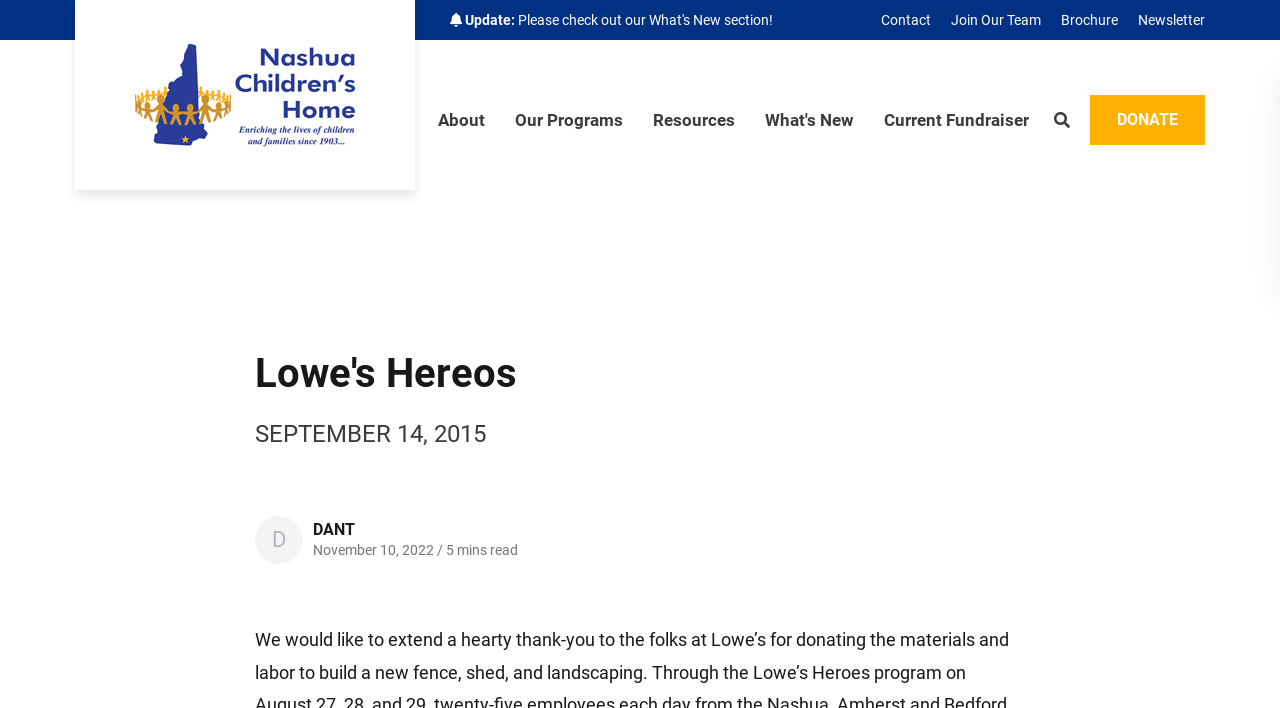Kindly provide the bounding box coordinates of the section you need to click on to fulfill the given instruction: "Donate to the cause".

[0.852, 0.135, 0.941, 0.204]